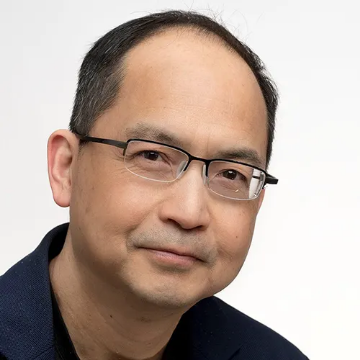Describe all the aspects of the image extensively.

This image features Professor Augustine Kong, a prominent figure in the field of genomic epidemiology. He is portrayed with a slight smile, wearing rectangular glasses and a dark blazer over a black shirt, reflecting a professional demeanor. The clean, neutral background emphasizes his thoughtful expression, highlighting his role as a senior group leader in genomic research. Professor Kong's work centers around statistical genetics and the exploration of genetic influences on human traits, underlining his significant contributions to the scientific community within the Nuffield Department of Population Health.